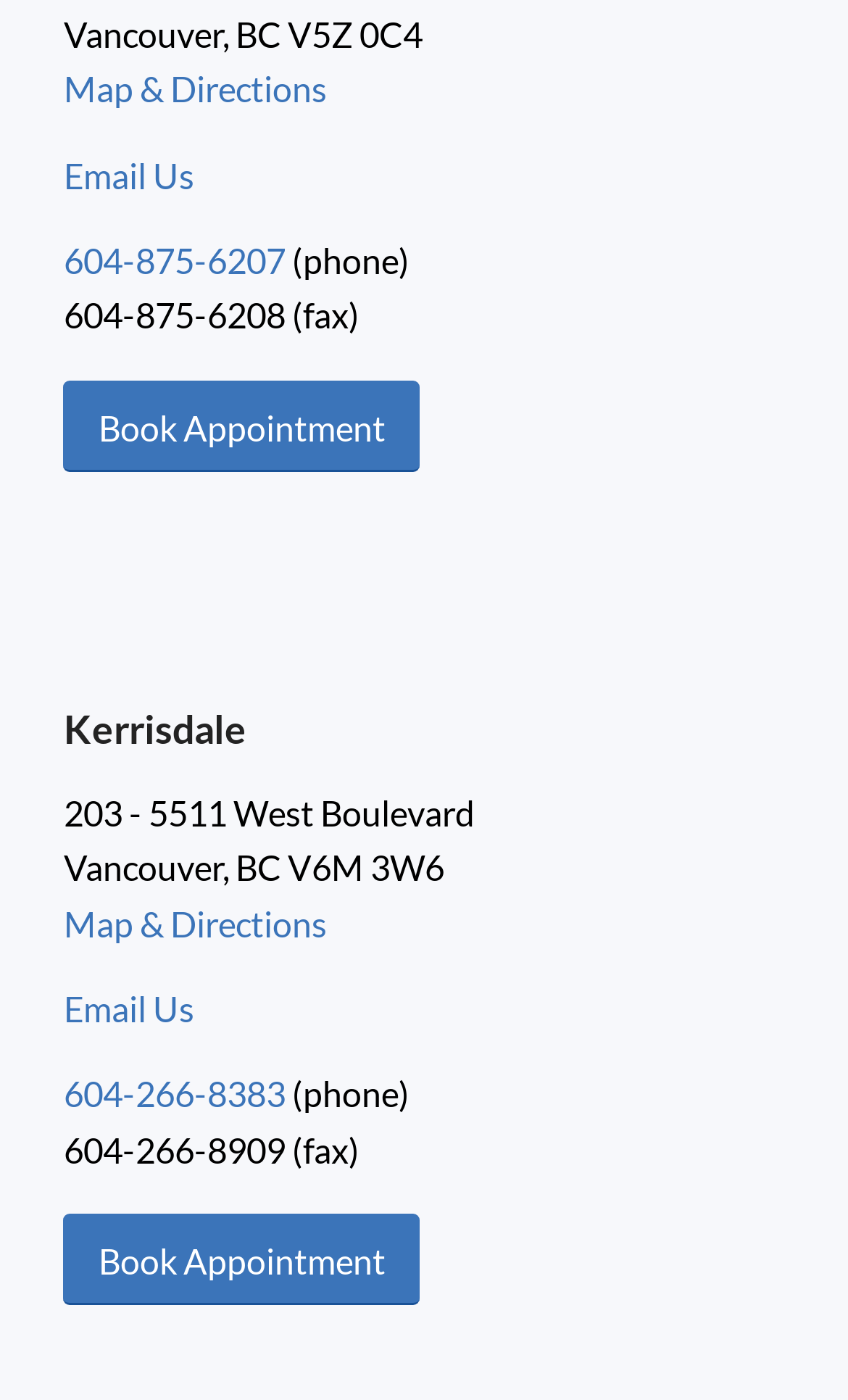Observe the image and answer the following question in detail: How many locations are listed?

I counted the number of addresses listed on the webpage, which are '203 - 5511 West Boulevard, Vancouver, BC V6M 3W6' and 'Vancouver, BC V5Z 0C4'. Therefore, there are 2 locations listed.